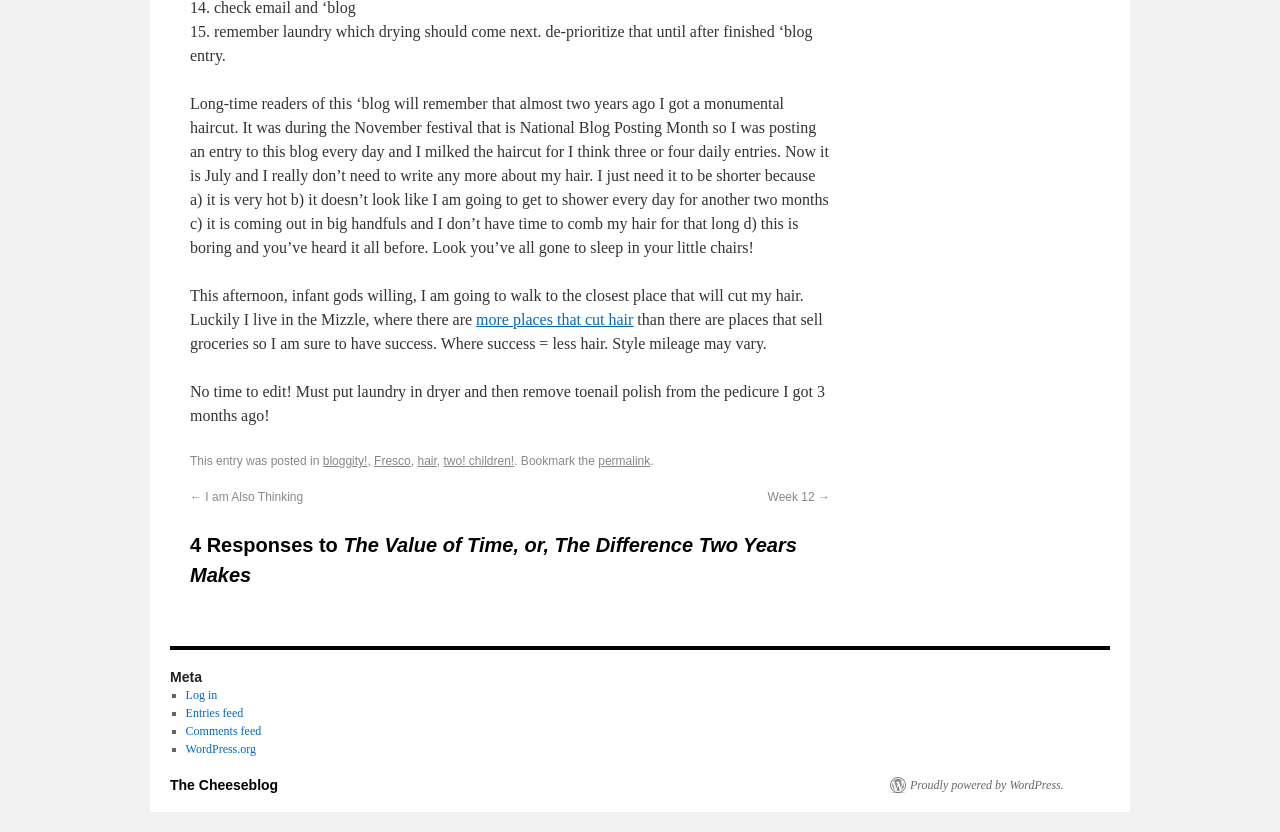Could you locate the bounding box coordinates for the section that should be clicked to accomplish this task: "Visit The Cheeseblog".

[0.133, 0.934, 0.217, 0.953]